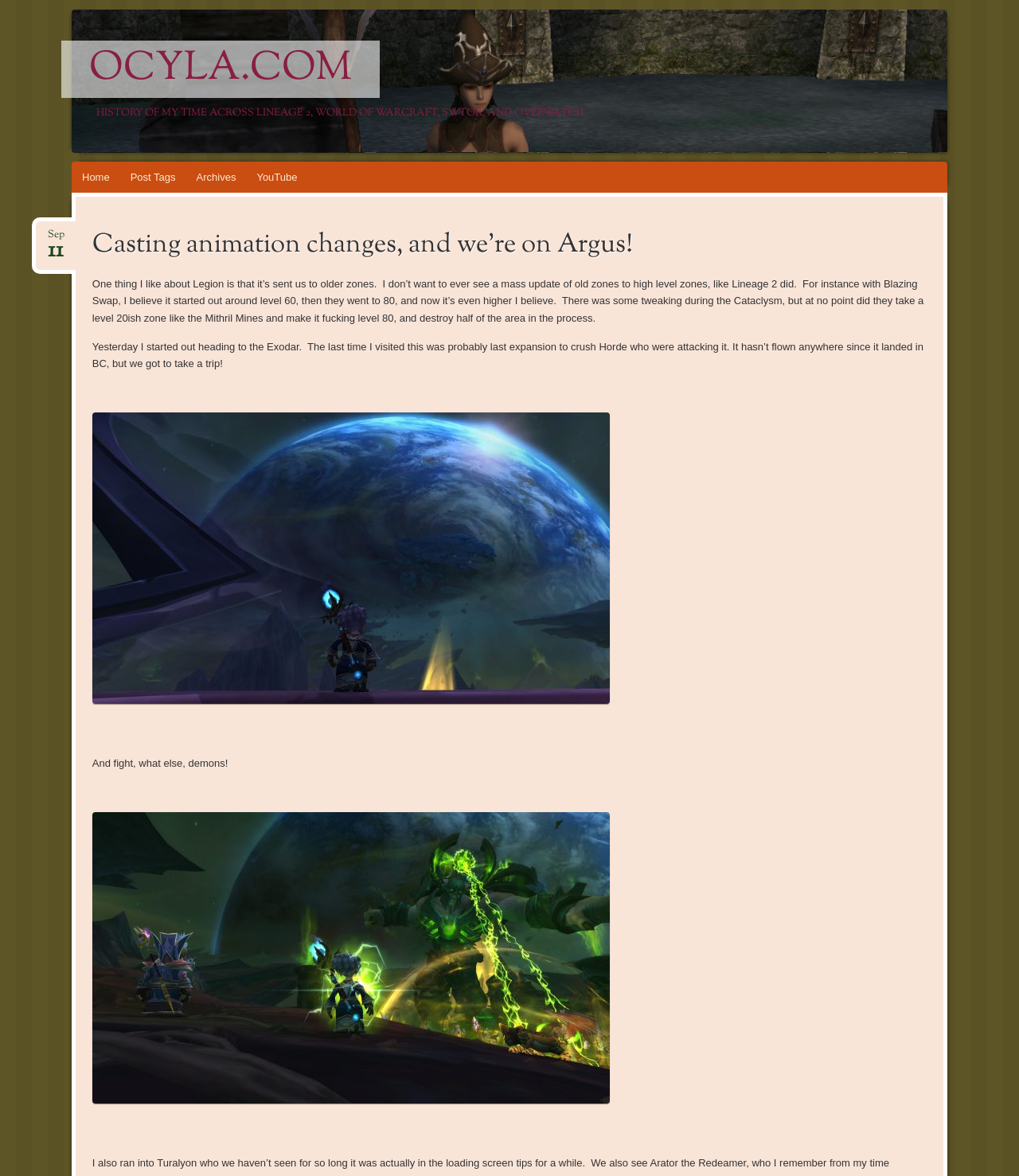Identify the bounding box coordinates for the region to click in order to carry out this instruction: "visit YouTube channel". Provide the coordinates using four float numbers between 0 and 1, formatted as [left, top, right, bottom].

[0.242, 0.138, 0.302, 0.164]